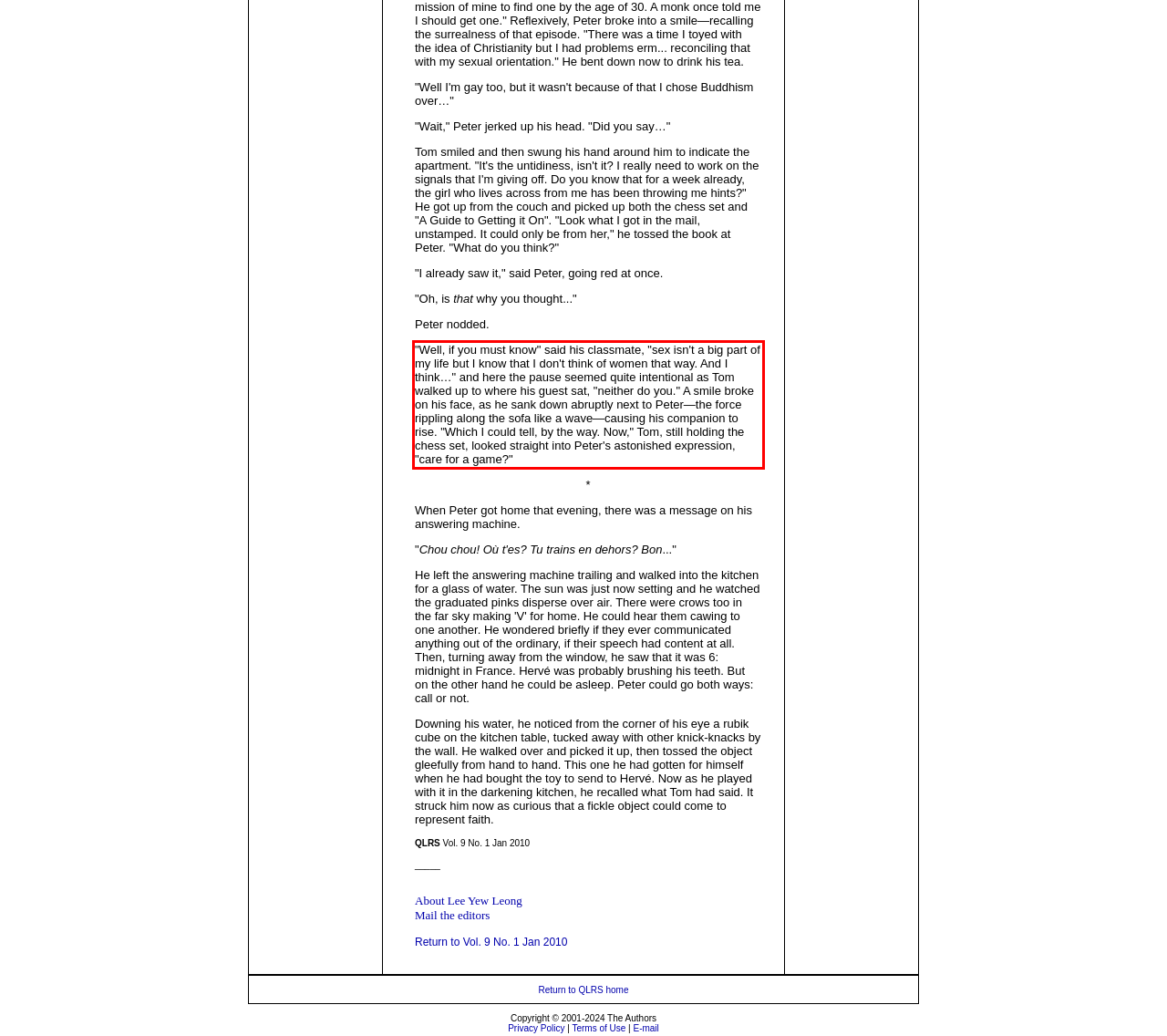Using the webpage screenshot, recognize and capture the text within the red bounding box.

"Well, if you must know" said his classmate, "sex isn't a big part of my life but I know that I don't think of women that way. And I think…" and here the pause seemed quite intentional as Tom walked up to where his guest sat, "neither do you." A smile broke on his face, as he sank down abruptly next to Peter—the force rippling along the sofa like a wave—causing his companion to rise. "Which I could tell, by the way. Now," Tom, still holding the chess set, looked straight into Peter's astonished expression, "care for a game?"